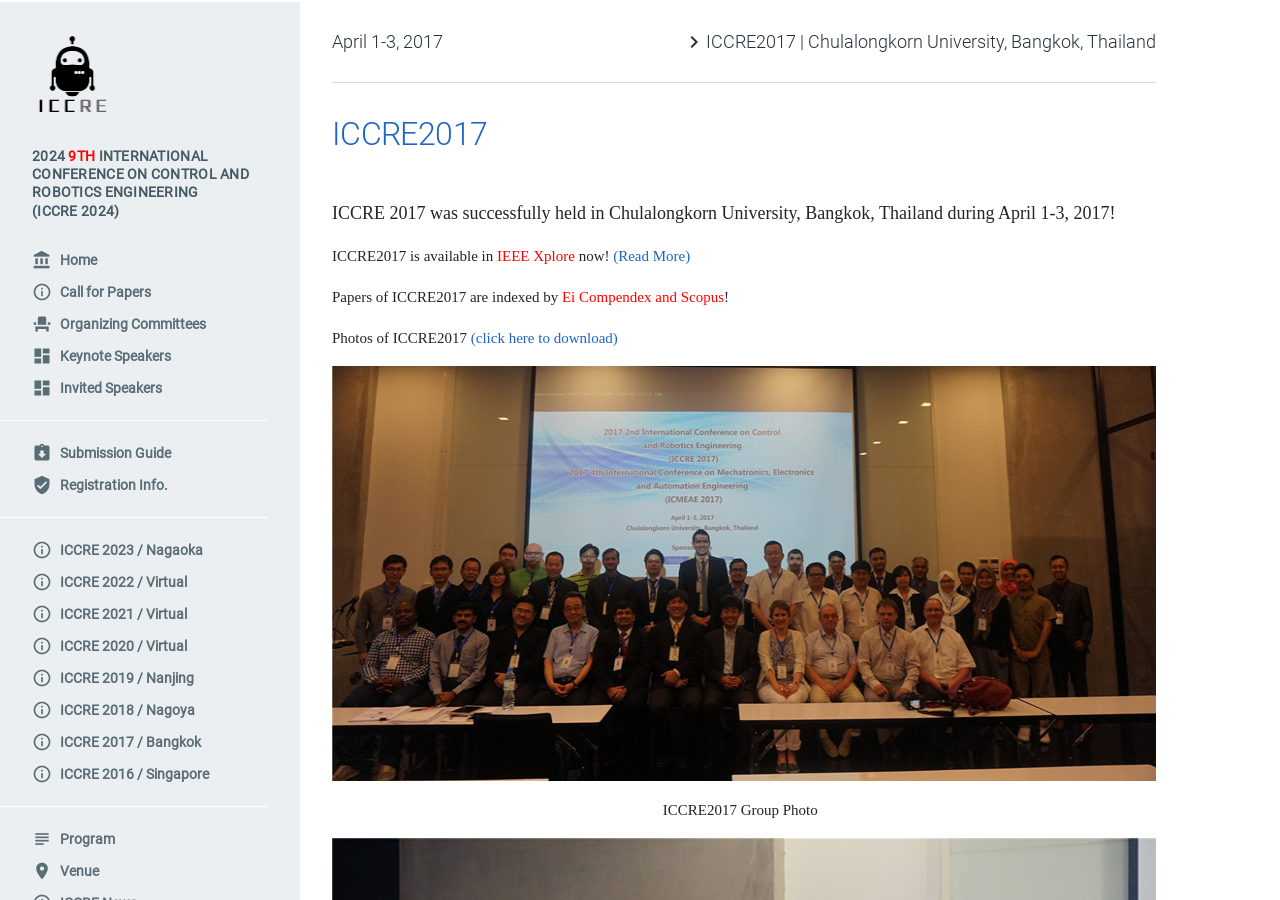Can you find the bounding box coordinates for the UI element given this description: "Program"? Provide the coordinates as four float numbers between 0 and 1: [left, top, right, bottom].

[0.0, 0.914, 0.234, 0.95]